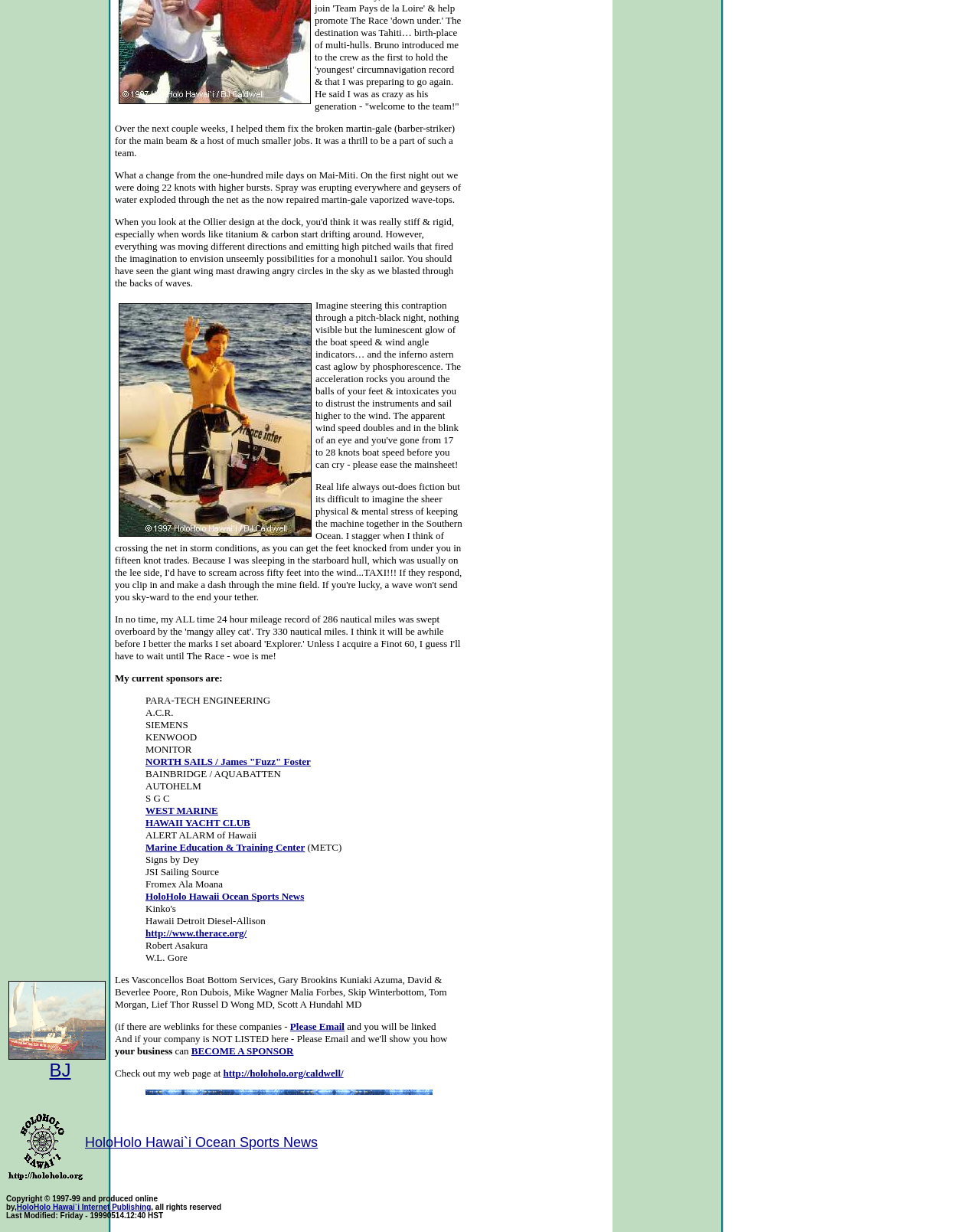Find and specify the bounding box coordinates that correspond to the clickable region for the instruction: "Search for something".

None